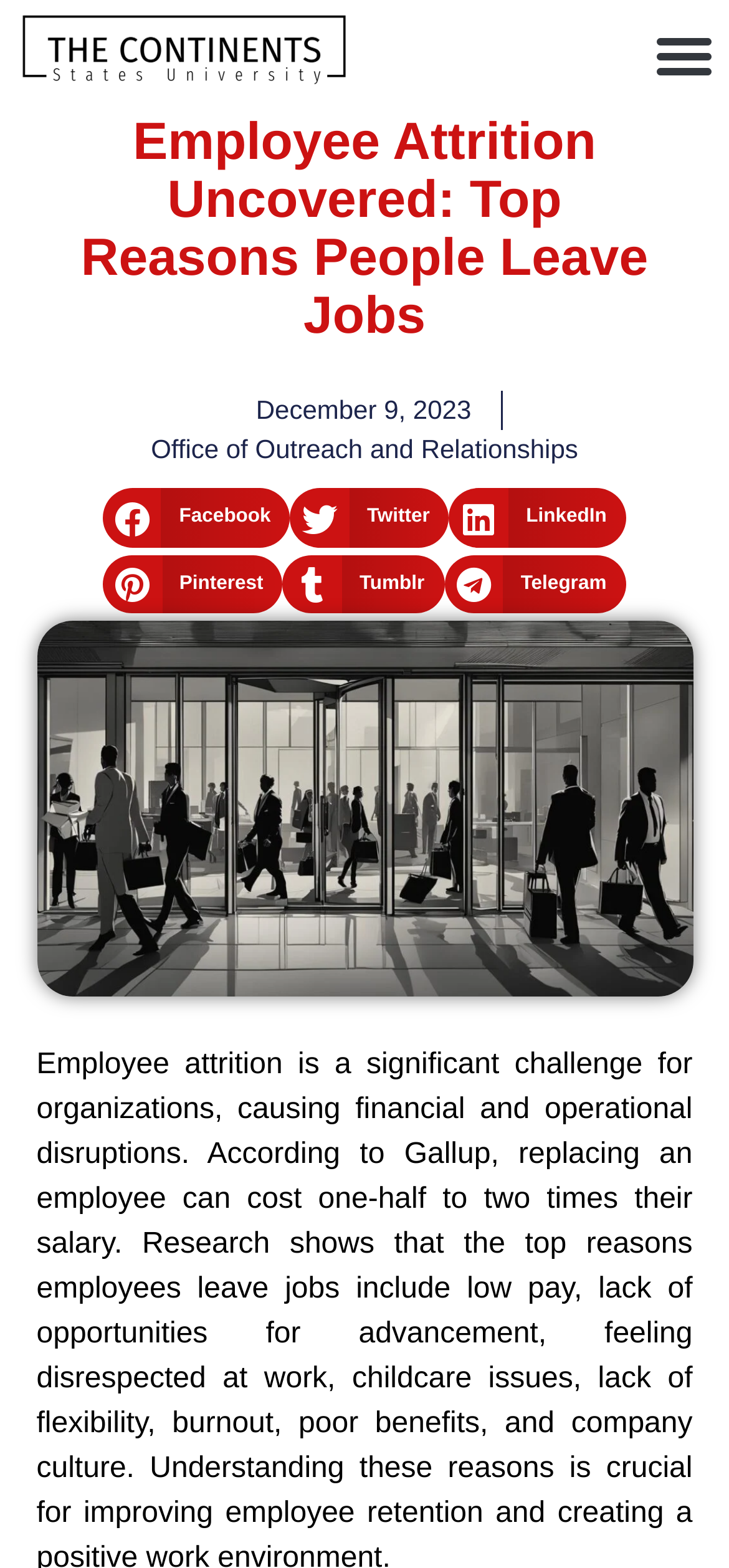What is the format of the image on the webpage? From the image, respond with a single word or brief phrase.

Not specified